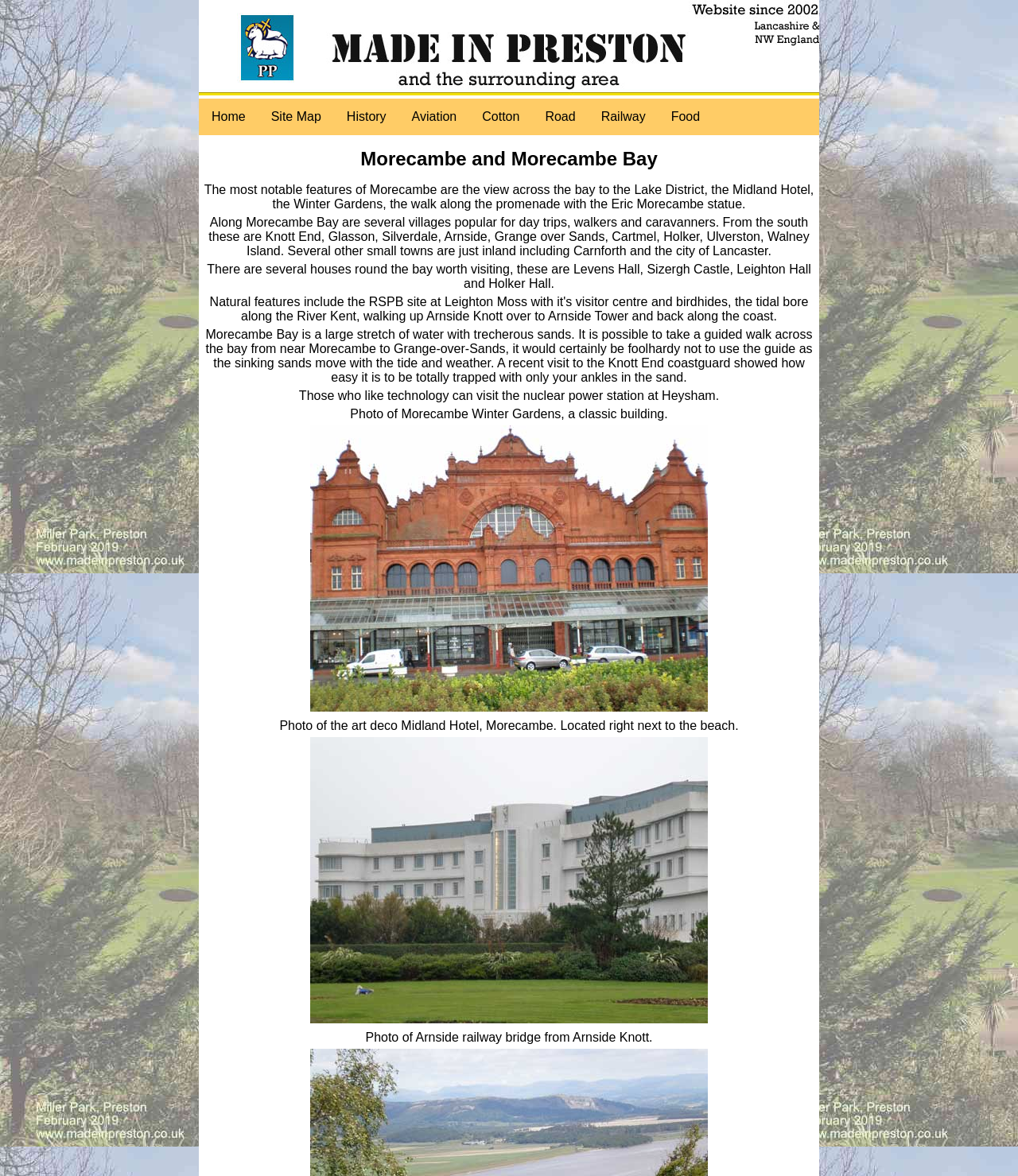Examine the screenshot and answer the question in as much detail as possible: What is the name of the railway bridge mentioned on the webpage?

The webpage mentions the Arnside railway bridge, which is shown in a photo taken from Arnside Knott, as indicated by the StaticText element with the bounding box coordinates [0.359, 0.876, 0.641, 0.888].